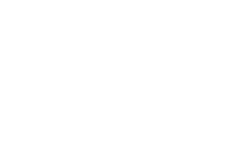Offer a detailed narrative of the scene depicted in the image.

The image features an icon that represents the topic of flood management or water management, likely associated with an article or resource related to effective strategies for handling stormwater. This icon is part of the user interface elements on a webpage showcasing various articles related to flood issues. Positioned in a section titled "EDITOR'S PICKS," this image is just one of several that highlight critical topics for readers interested in flood protection measures and management techniques. The surrounding articles provide insights and approaches, such as community-based strategies like "Depave – the Community-Based Approach to Storm Water Management."